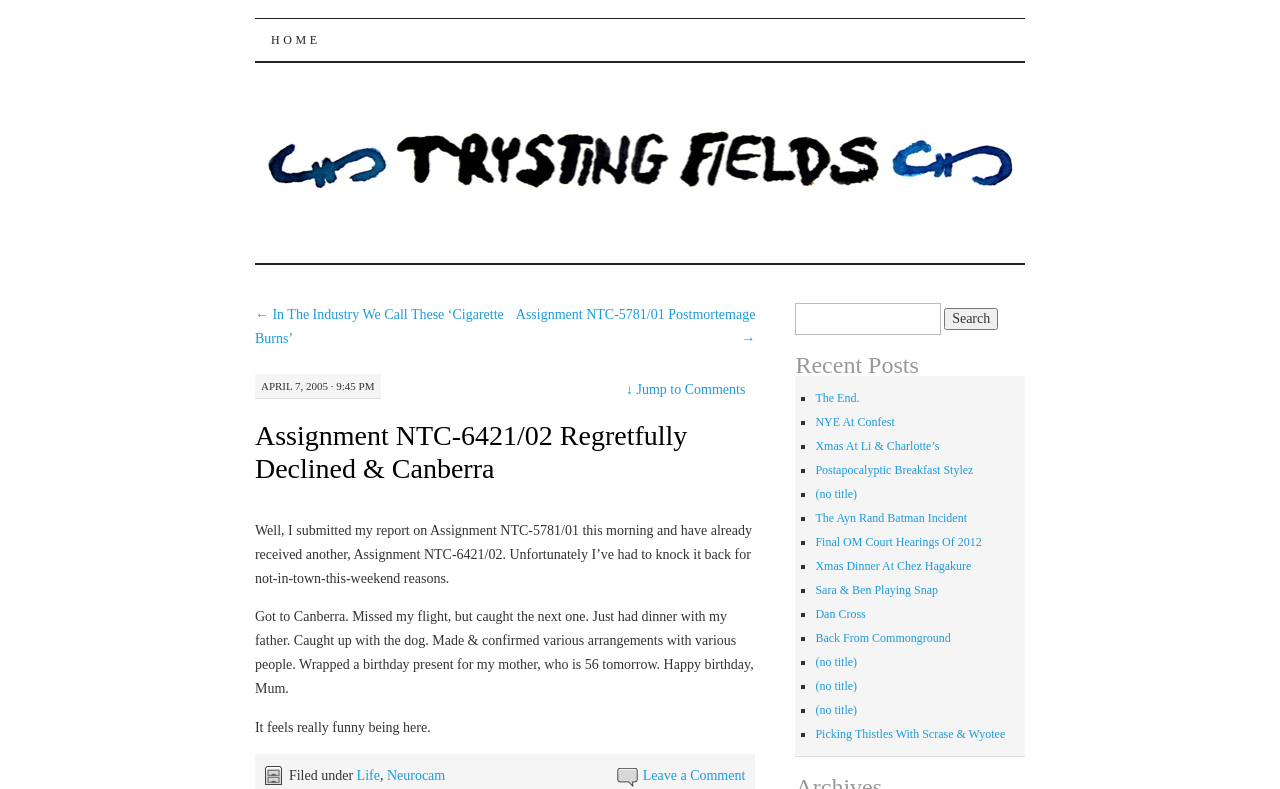What is the purpose of the search box? Based on the image, give a response in one word or a short phrase.

To search for content